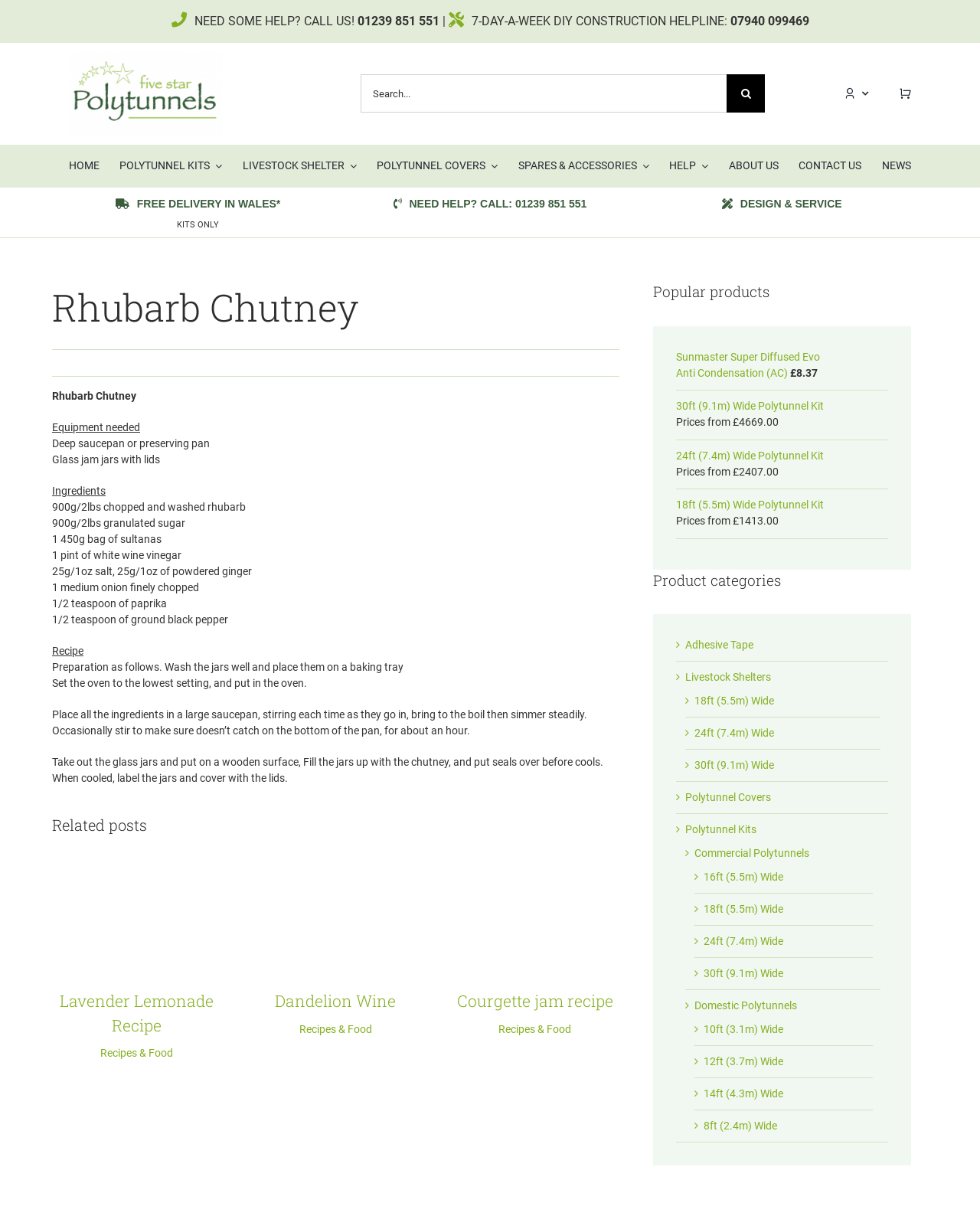Determine the bounding box for the UI element as described: "FREE Delivery in Wales*". The coordinates should be represented as four float numbers between 0 and 1, formatted as [left, top, right, bottom].

[0.053, 0.154, 0.351, 0.181]